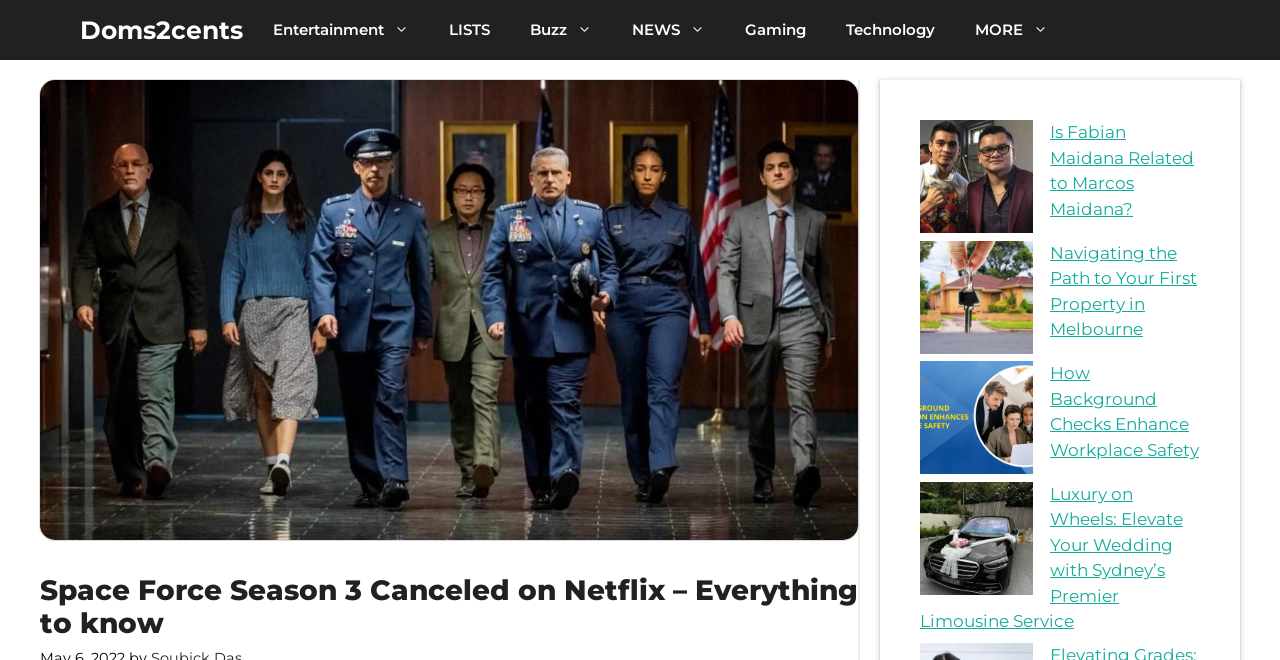Please identify the bounding box coordinates of the element's region that I should click in order to complete the following instruction: "Visit Doms2cents". The bounding box coordinates consist of four float numbers between 0 and 1, i.e., [left, top, right, bottom].

[0.062, 0.0, 0.19, 0.091]